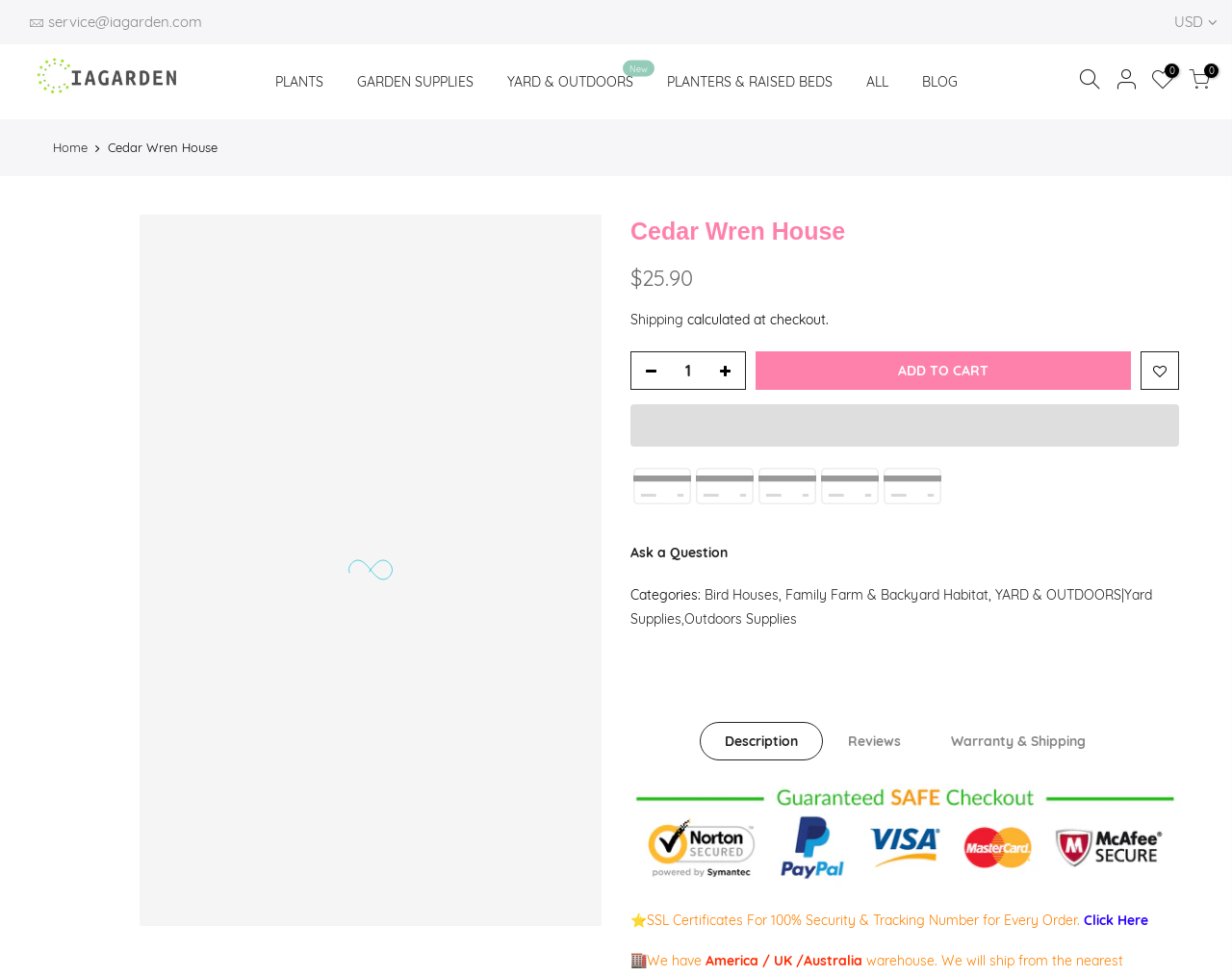Please reply with a single word or brief phrase to the question: 
What is the price of the Cedar Wren House?

$25.90